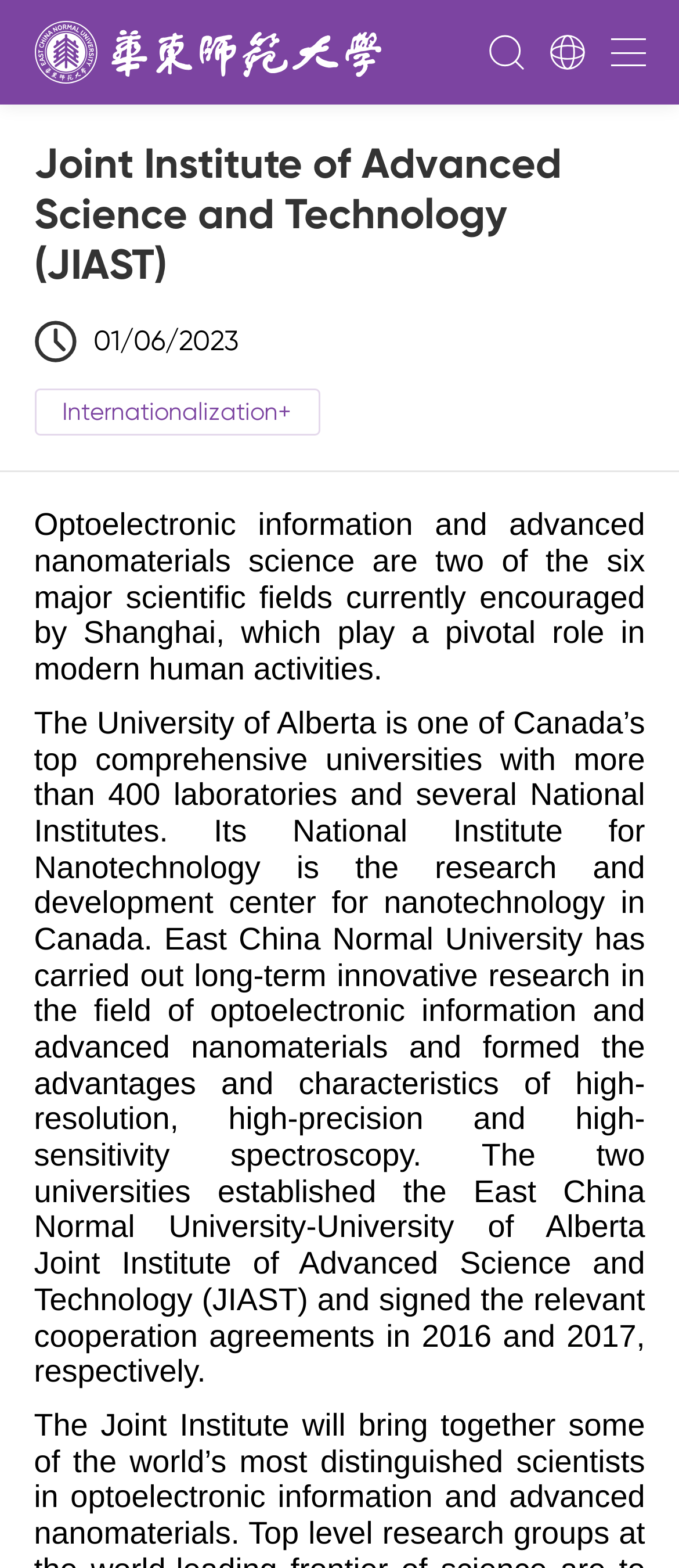Write an extensive caption that covers every aspect of the webpage.

The webpage is about the Joint Institute of Advanced Science and Technology (JIAST) at East China Normal University. At the top-left corner, there are two links, one of which is positioned slightly above the other. Below these links, there is a heading that spans almost the entire width of the page, displaying the name of the institute.

To the right of the heading, there is a date "01/06/2023" displayed. Below the date, there is another link labeled "Internationalization+" positioned at the top-left corner of the main content area. 

The main content area is divided into two paragraphs. The first paragraph describes the importance of optoelectronic information and advanced nanomaterials science, which are two of the six major scientific fields encouraged by Shanghai. The second paragraph is longer and describes the collaboration between the University of Alberta and East China Normal University, including the establishment of the JIAST and the signing of cooperation agreements in 2016 and 2017.